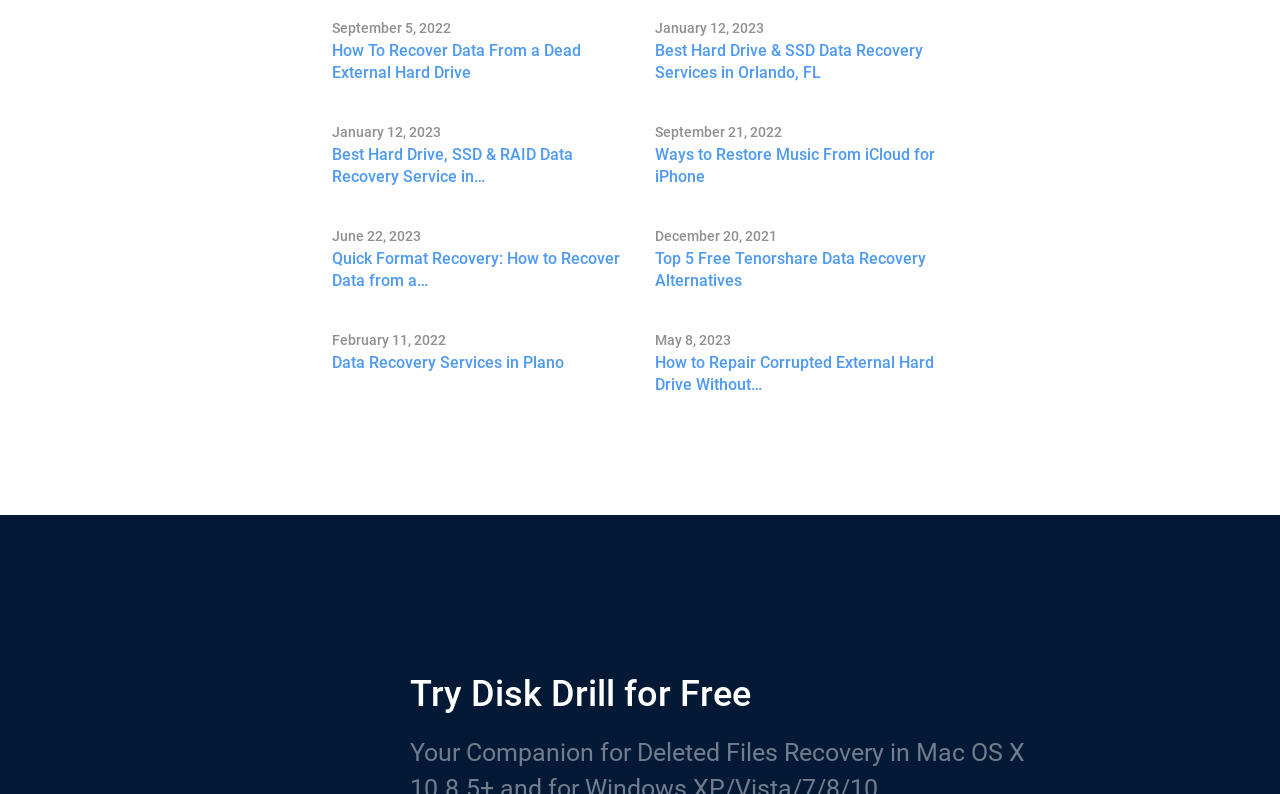What is the position of the link 'Ways to Restore Music From iCloud for iPhone'?
Look at the screenshot and respond with one word or a short phrase.

Middle-right